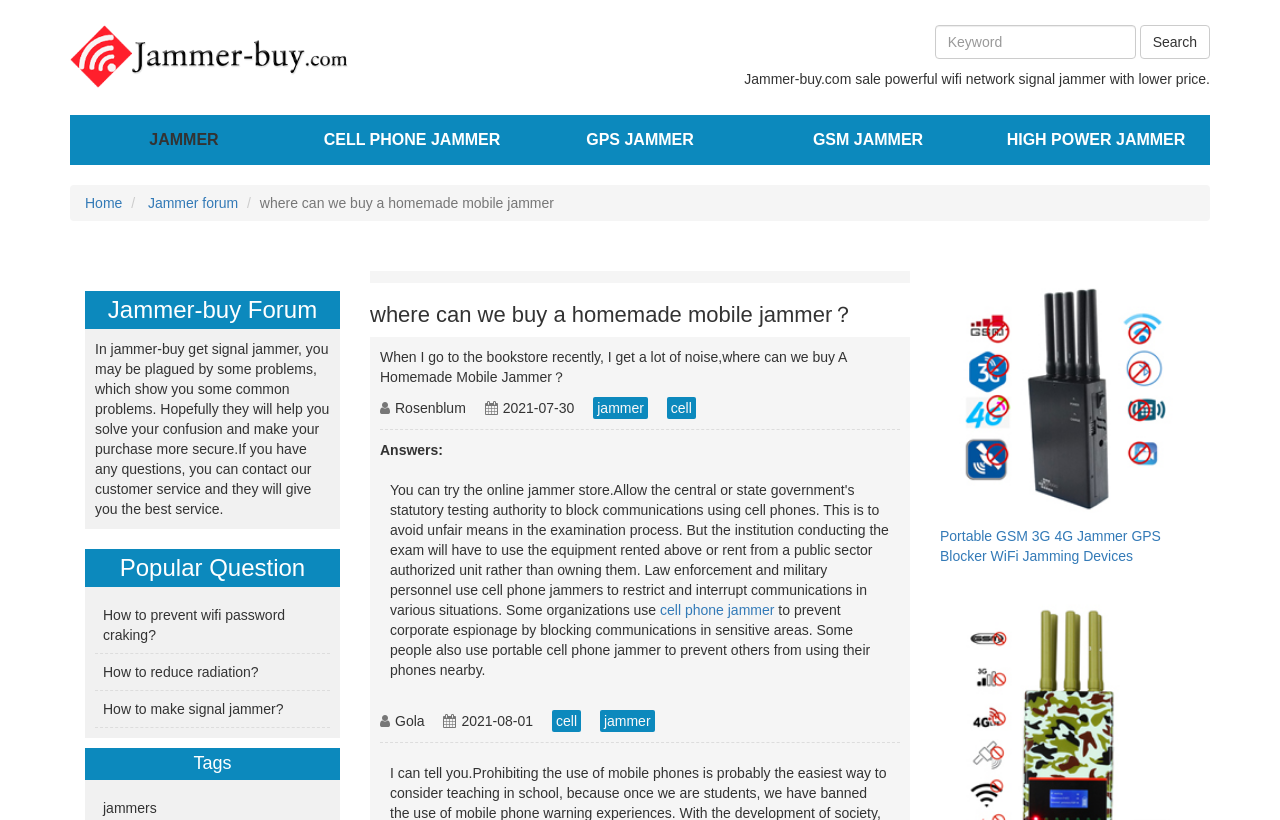Identify the bounding box coordinates for the UI element described as follows: "How to make signal jammer?". Ensure the coordinates are four float numbers between 0 and 1, formatted as [left, top, right, bottom].

[0.074, 0.843, 0.258, 0.888]